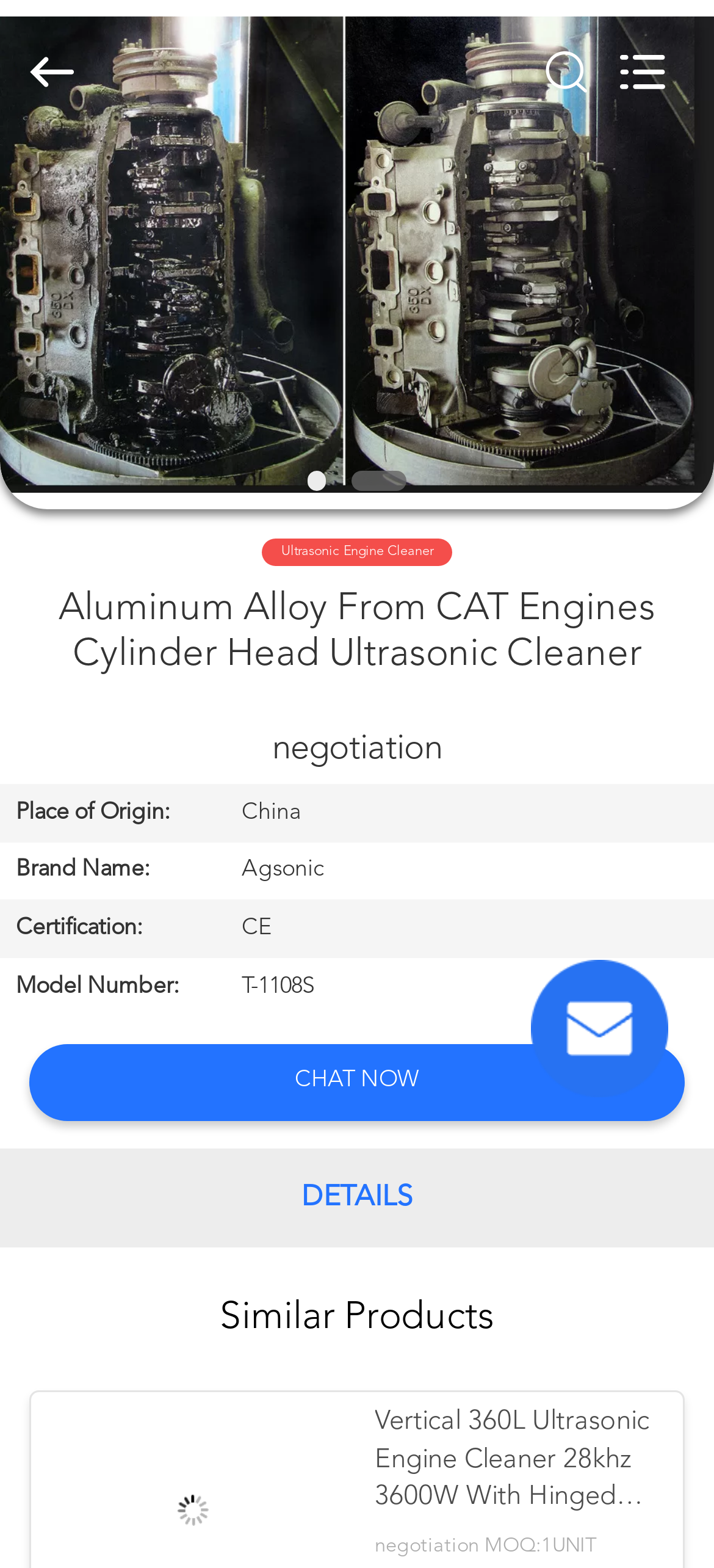What is the place of origin of the ultrasonic cleaner?
Please answer the question with a detailed and comprehensive explanation.

I found the answer by looking at the table with the caption 'negotiation' and finding the row with the header 'Place of Origin:' which has the value 'China' in the grid cell.